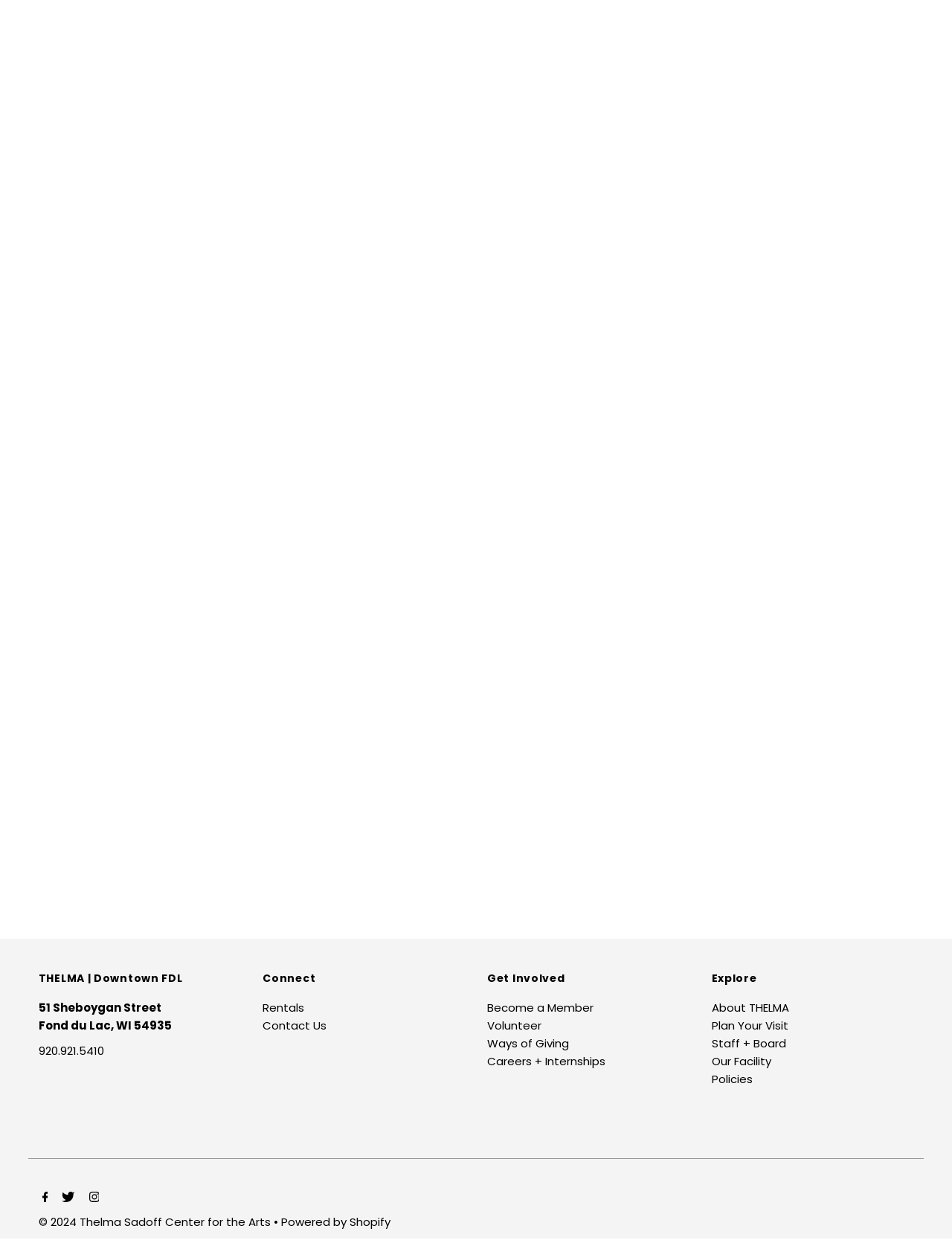Please identify the coordinates of the bounding box for the clickable region that will accomplish this instruction: "Get involved by becoming a member".

[0.512, 0.802, 0.623, 0.815]